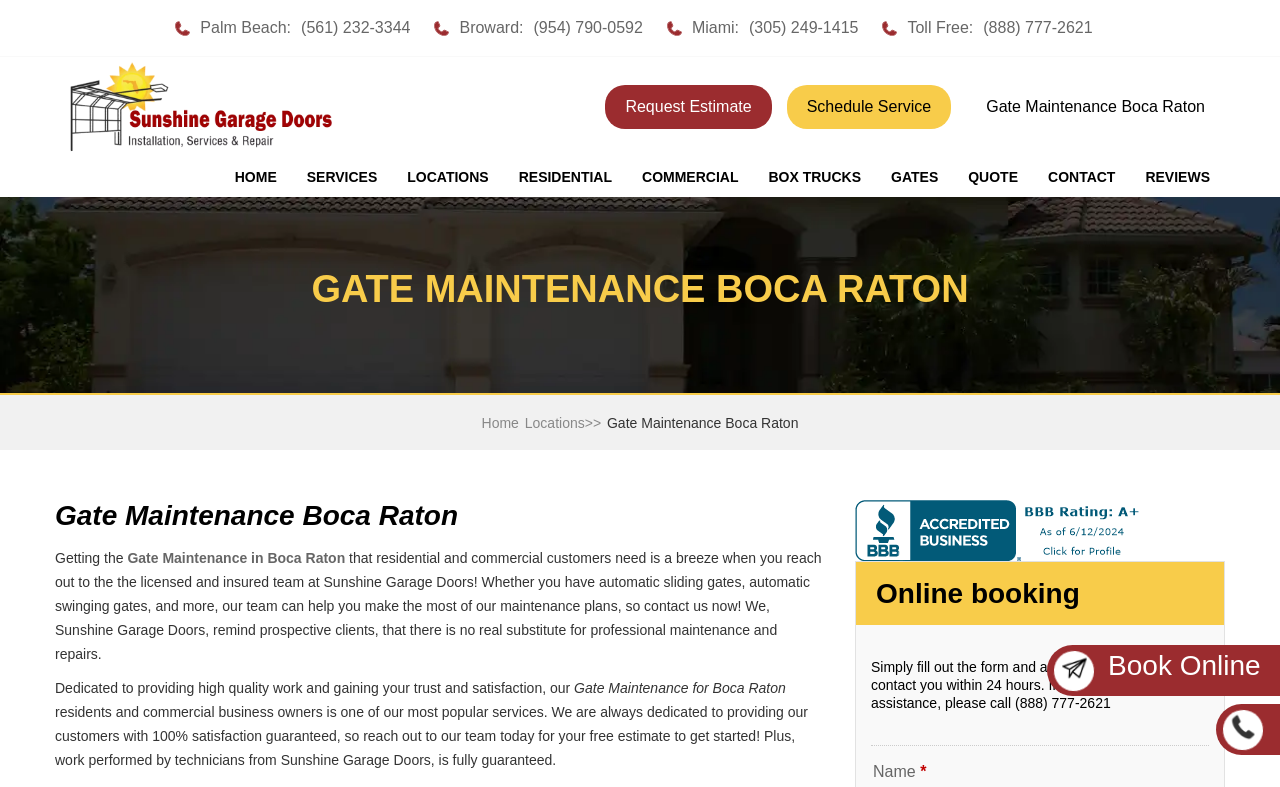Determine the bounding box coordinates of the element's region needed to click to follow the instruction: "Request an estimate". Provide these coordinates as four float numbers between 0 and 1, formatted as [left, top, right, bottom].

[0.473, 0.108, 0.603, 0.164]